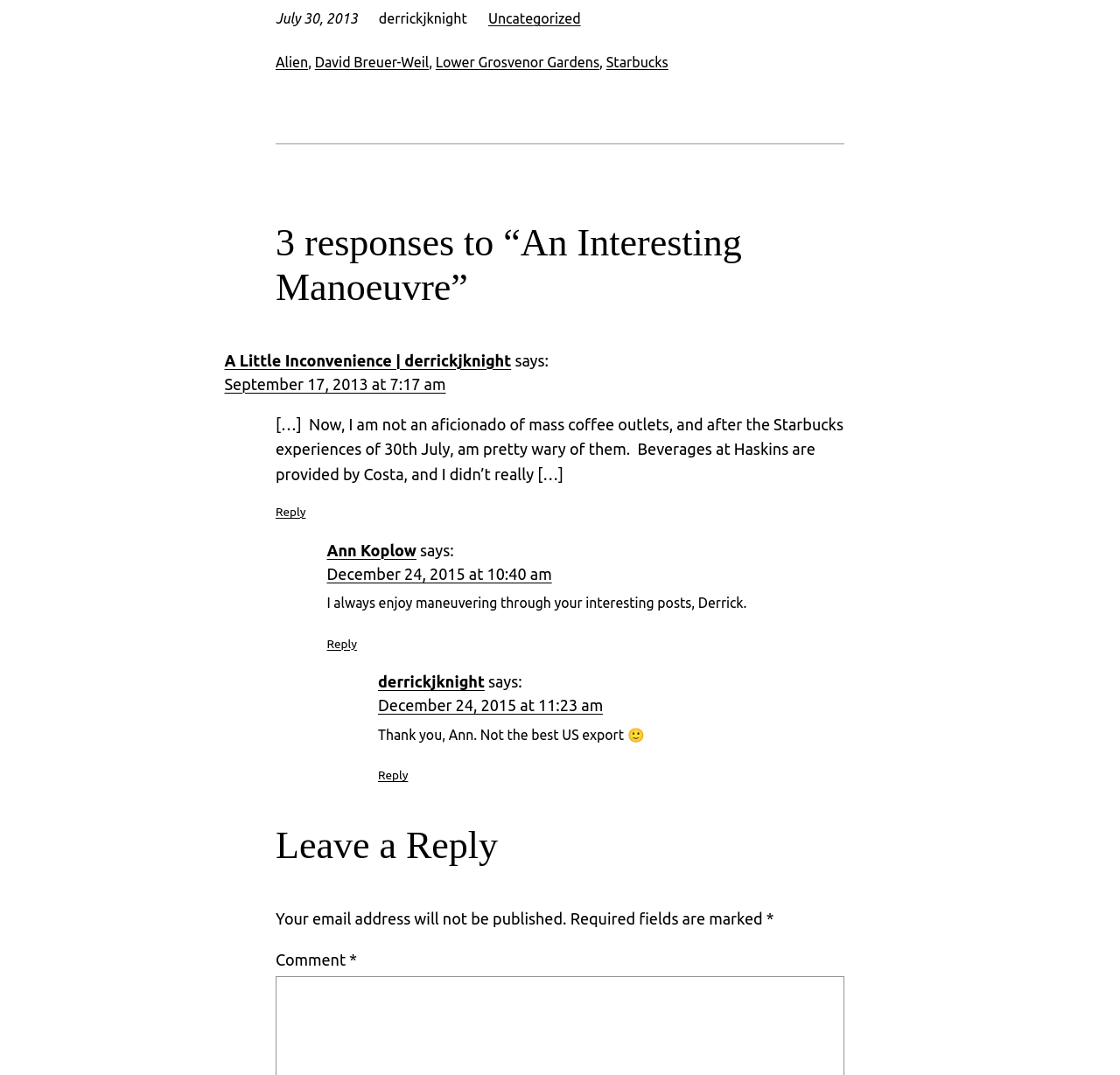Using the details from the image, please elaborate on the following question: What is the name of the coffee outlet mentioned in the blog post?

The name of the coffee outlet mentioned in the blog post can be found in the link element that says 'Starbucks'. This link element is located near the top of the webpage, among other link elements.